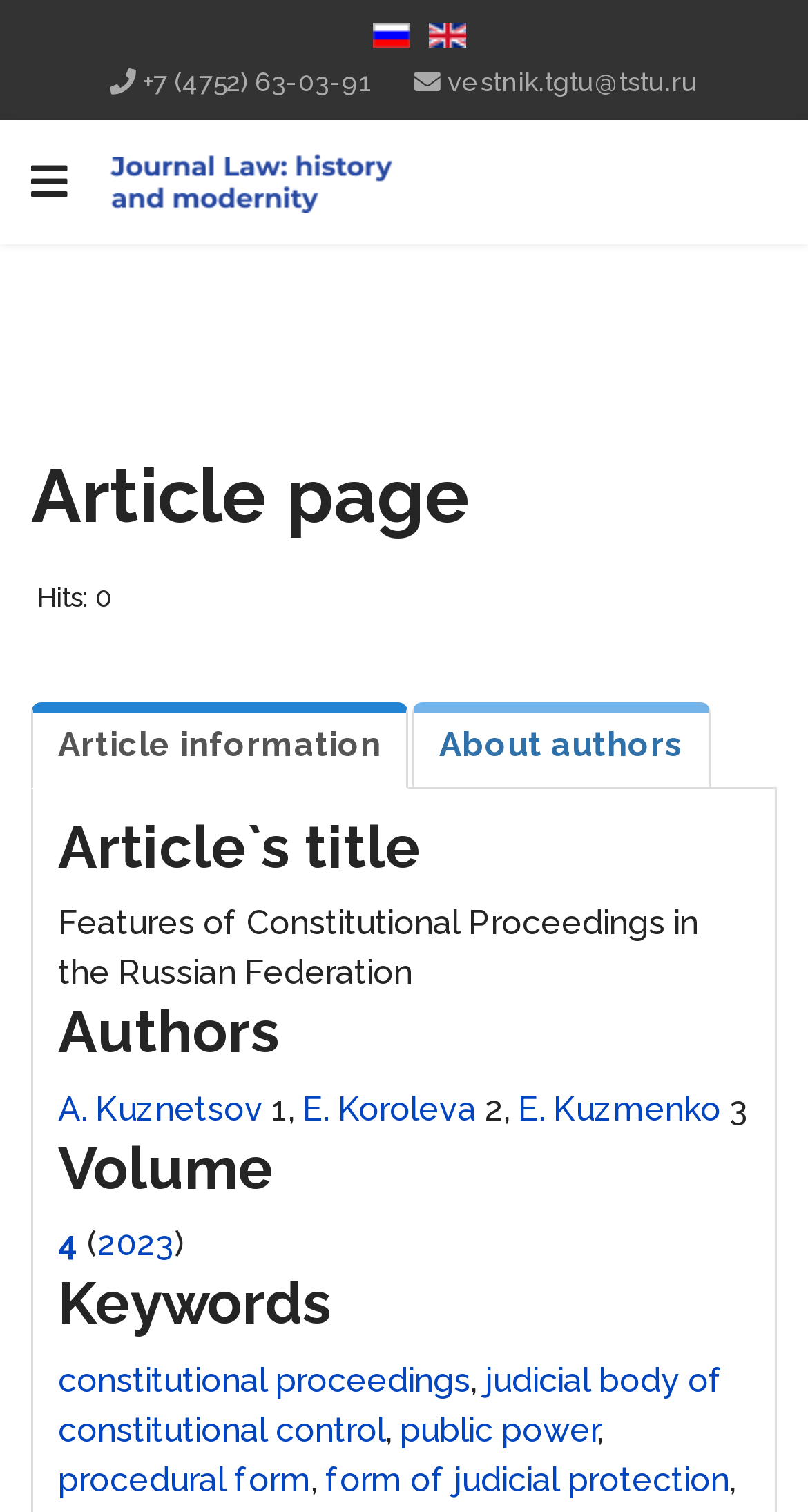Could you indicate the bounding box coordinates of the region to click in order to complete this instruction: "View volume 4 of 2023".

[0.072, 0.81, 0.108, 0.836]